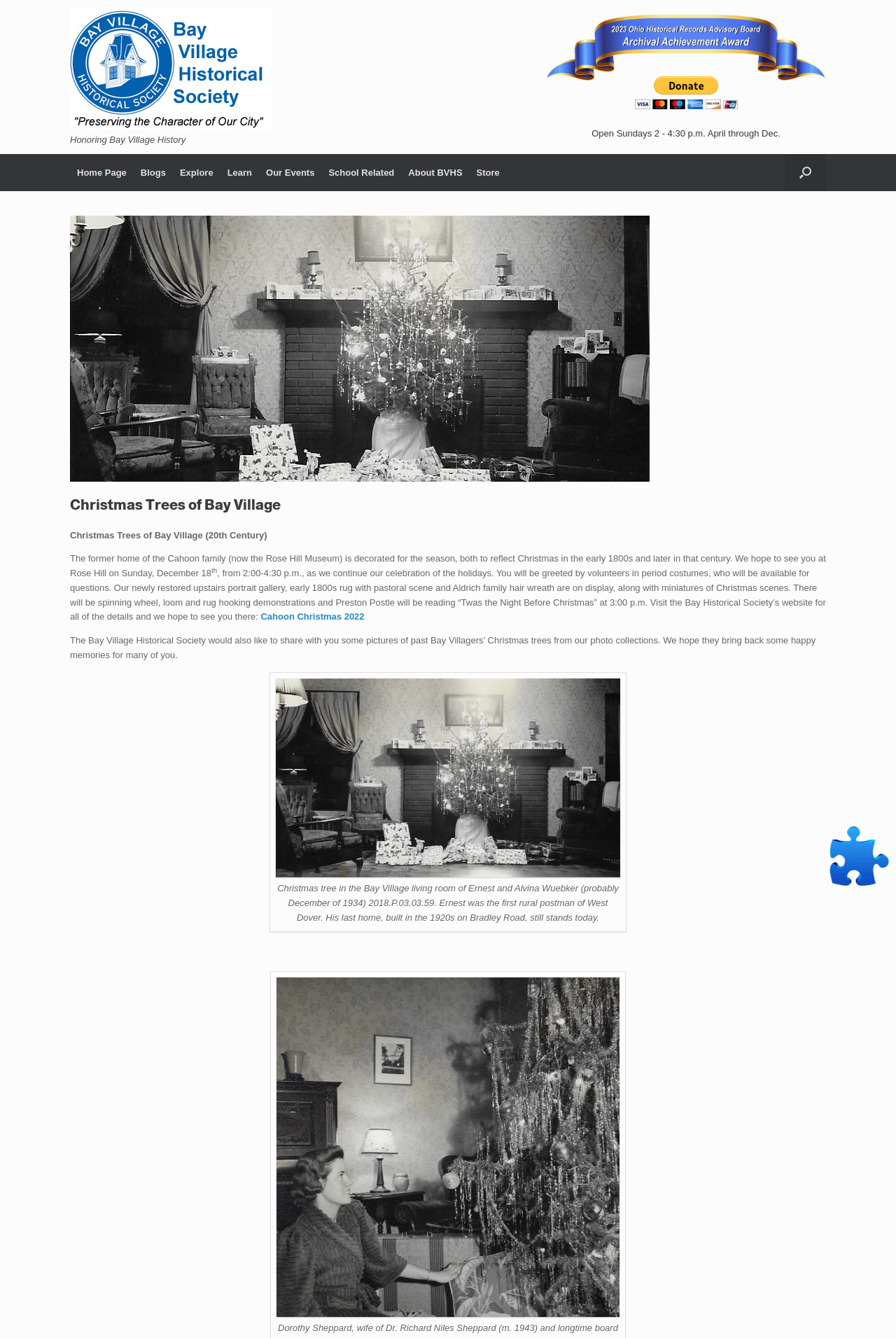Locate the bounding box of the user interface element based on this description: "School Related".

[0.359, 0.115, 0.448, 0.143]